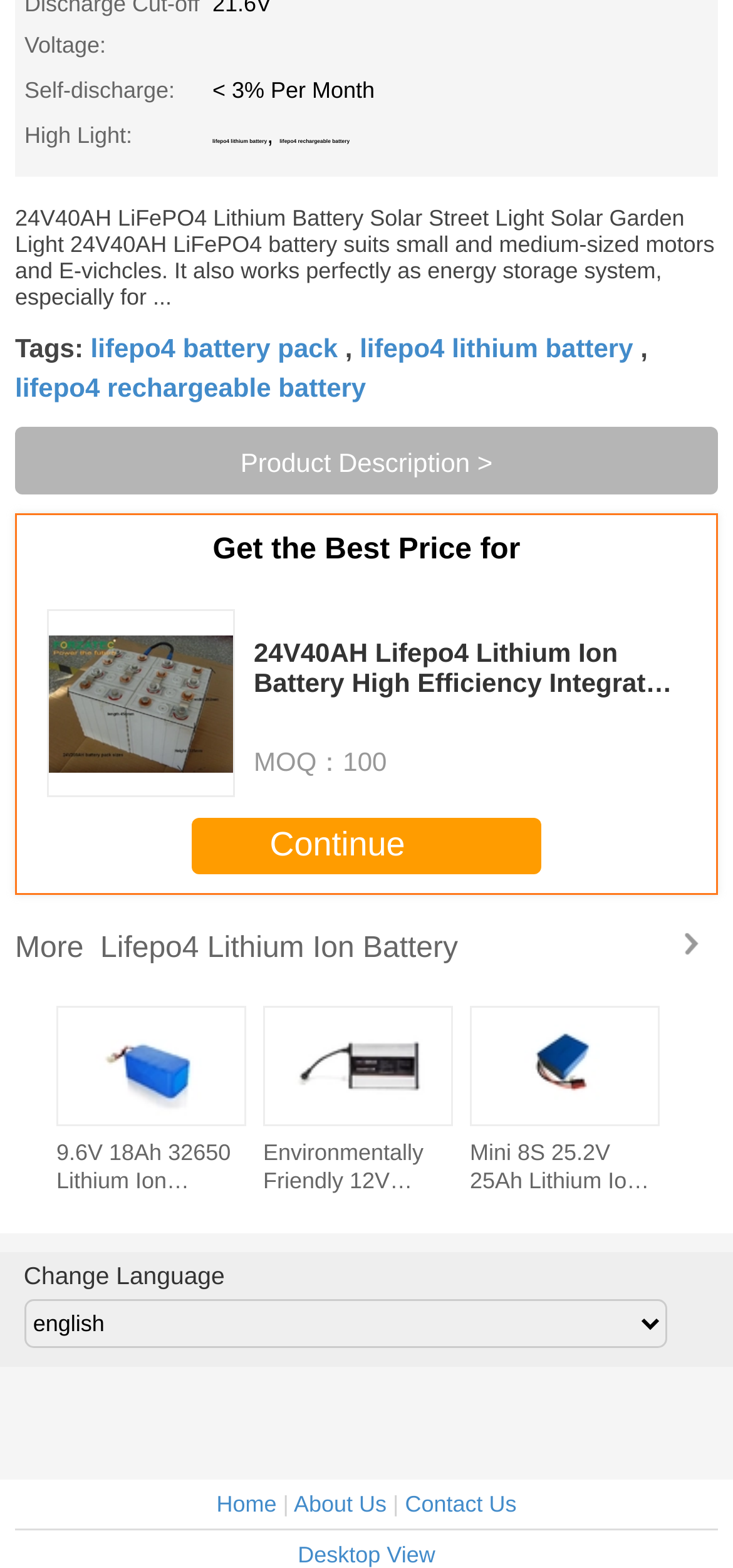Identify the bounding box coordinates for the element that needs to be clicked to fulfill this instruction: "Continue". Provide the coordinates in the format of four float numbers between 0 and 1: [left, top, right, bottom].

[0.262, 0.521, 0.738, 0.557]